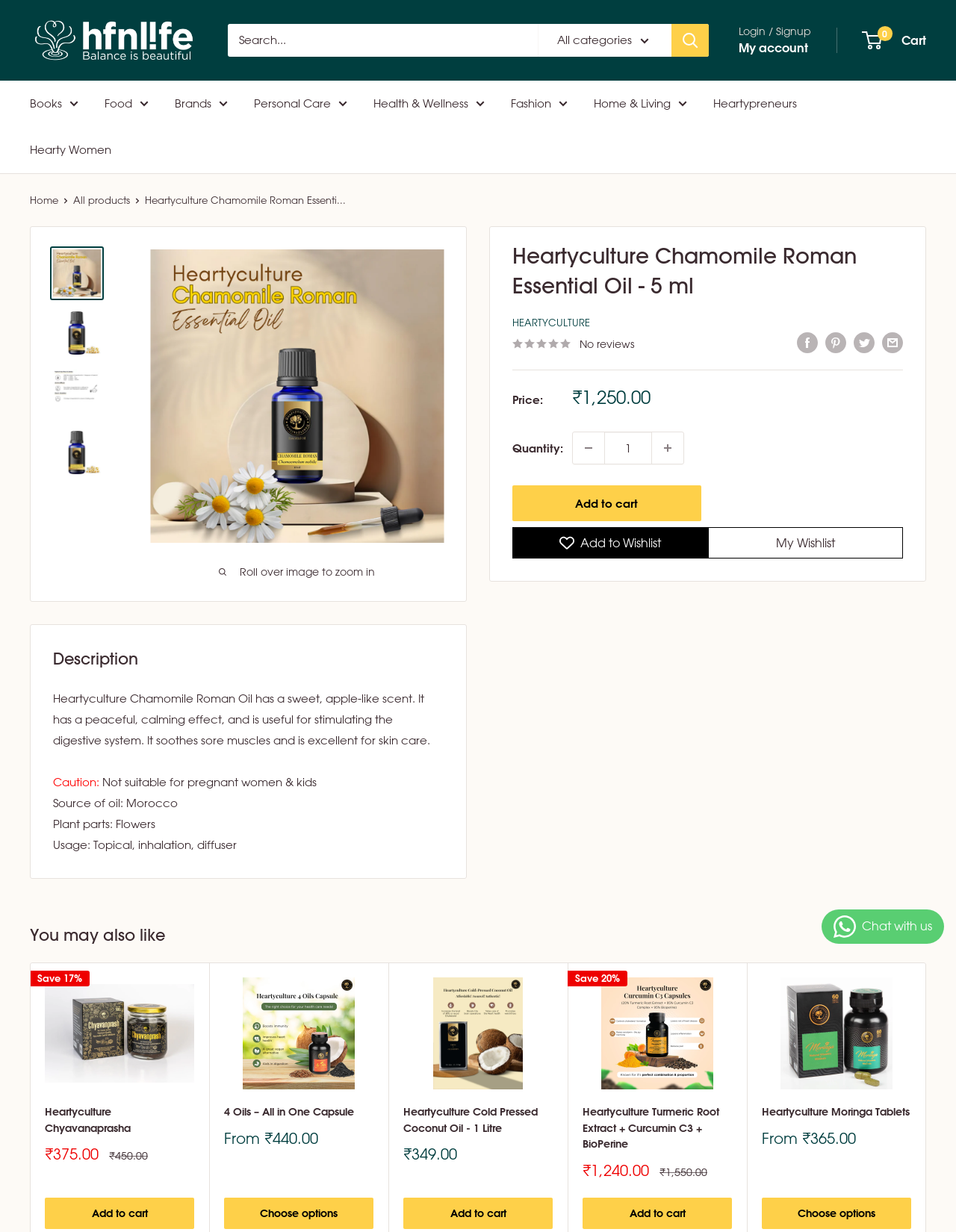Locate the bounding box coordinates of the clickable region to complete the following instruction: "Search for products."

[0.238, 0.019, 0.741, 0.046]